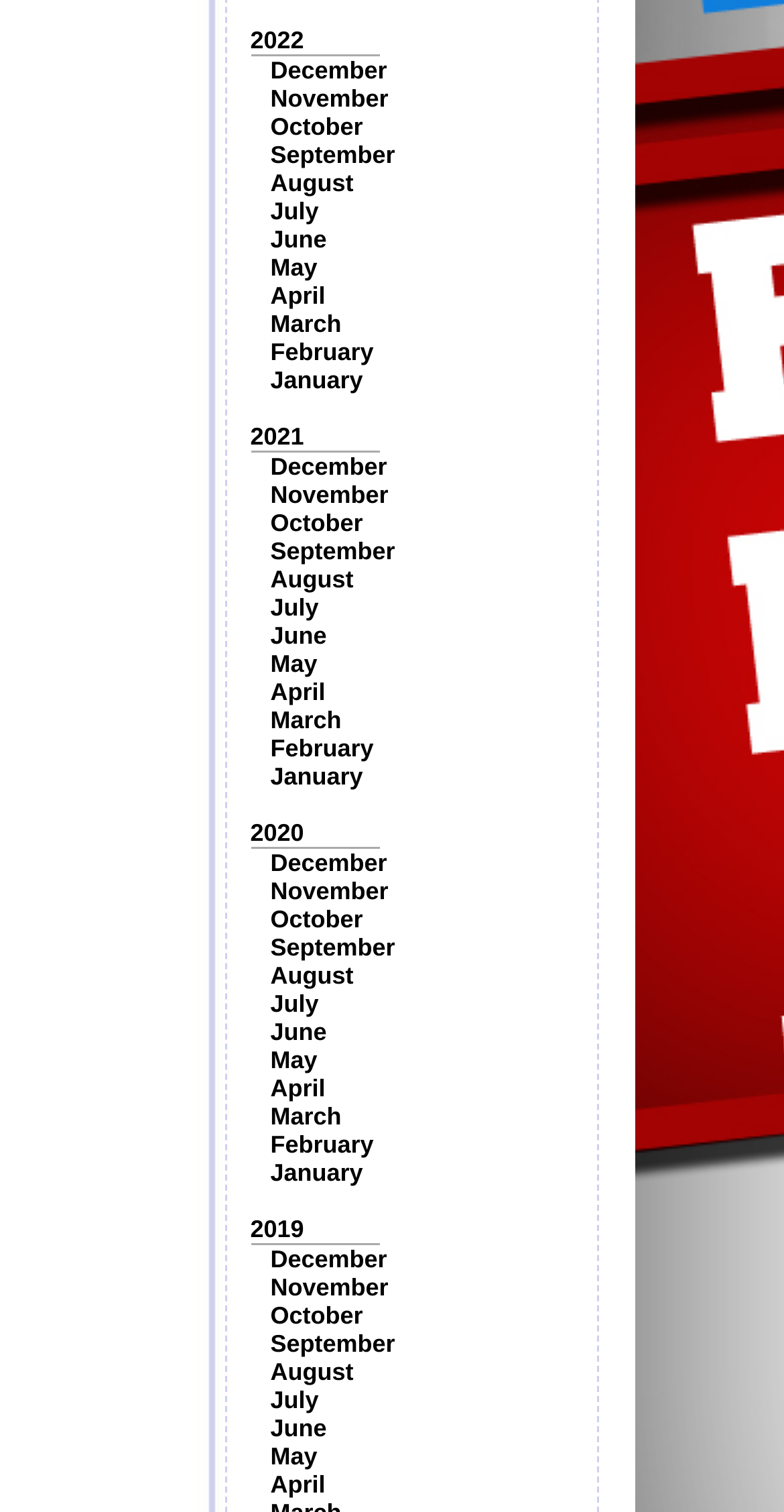Provide a short answer using a single word or phrase for the following question: 
What is the last month listed under 2020?

December